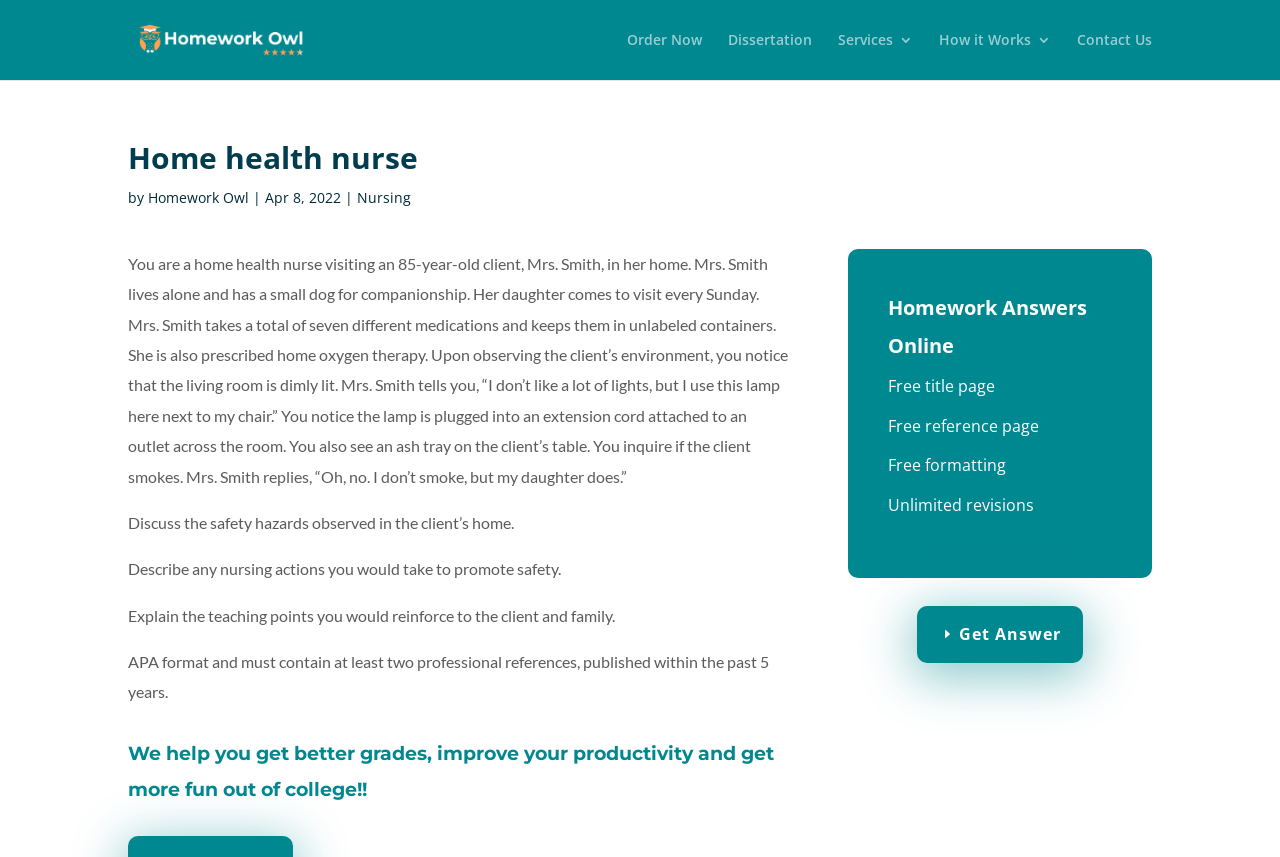Using the information in the image, give a detailed answer to the following question: What is the client's age?

The client's age is mentioned in the passage as 85 years old, which is stated in the sentence 'You are a home health nurse visiting an 85-year-old client, Mrs. Smith, in her home.'